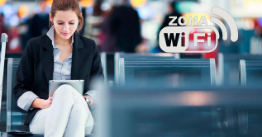What is displayed in the top right corner of the image?
Please give a detailed and elaborate answer to the question.

The graphic 'ZONA WiFi' is prominently displayed in the top right corner of the image, indicating a designated area for WiFi connectivity in the airport.